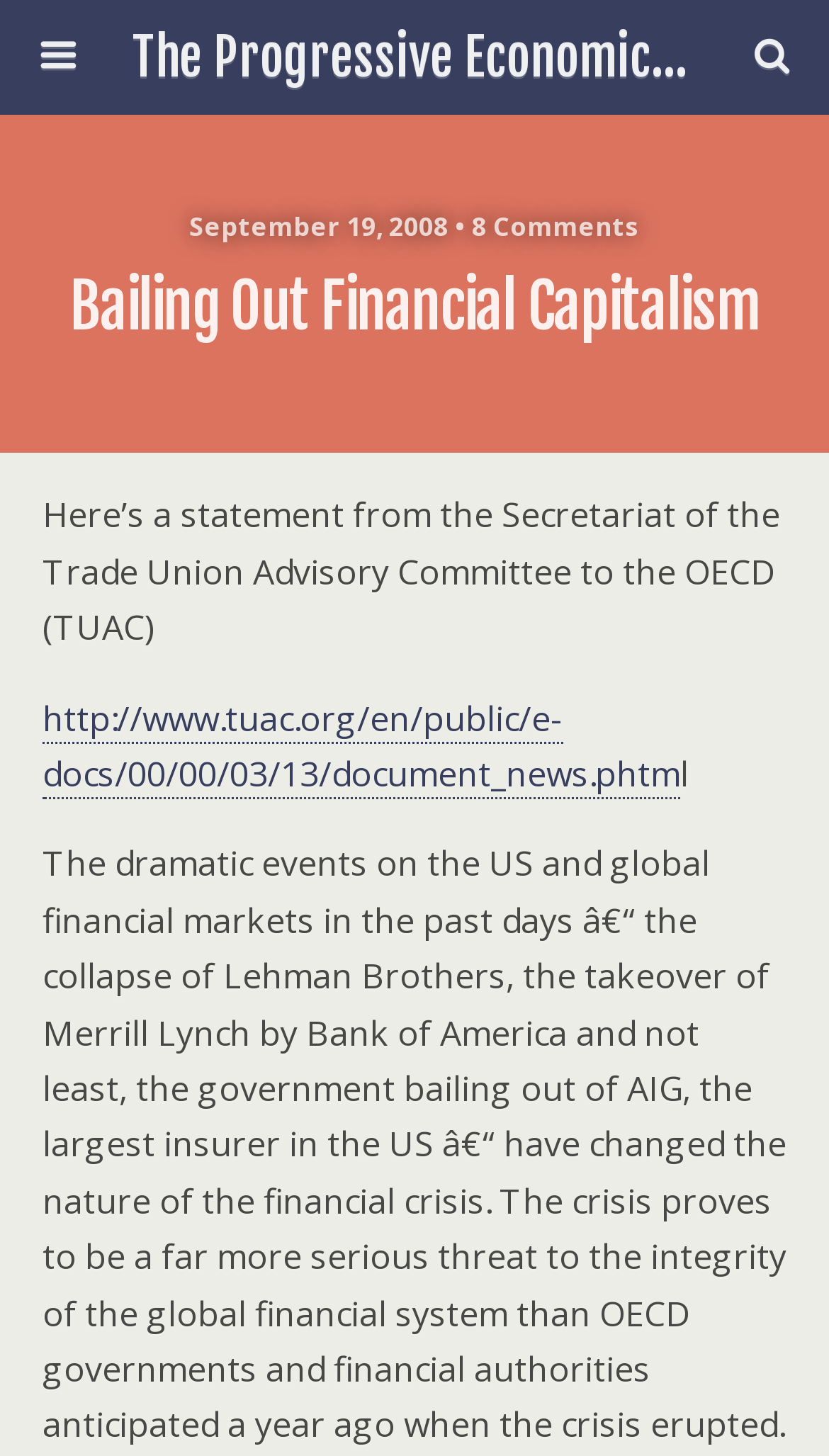What is the URL of the linked document?
Answer the question with as much detail as possible.

I found the URL of the linked document by looking at the link element with the text 'http://www.tuac.org/en/public/e-docs/00/00/03/13/document_news.phtm' which is located in the middle of the webpage.